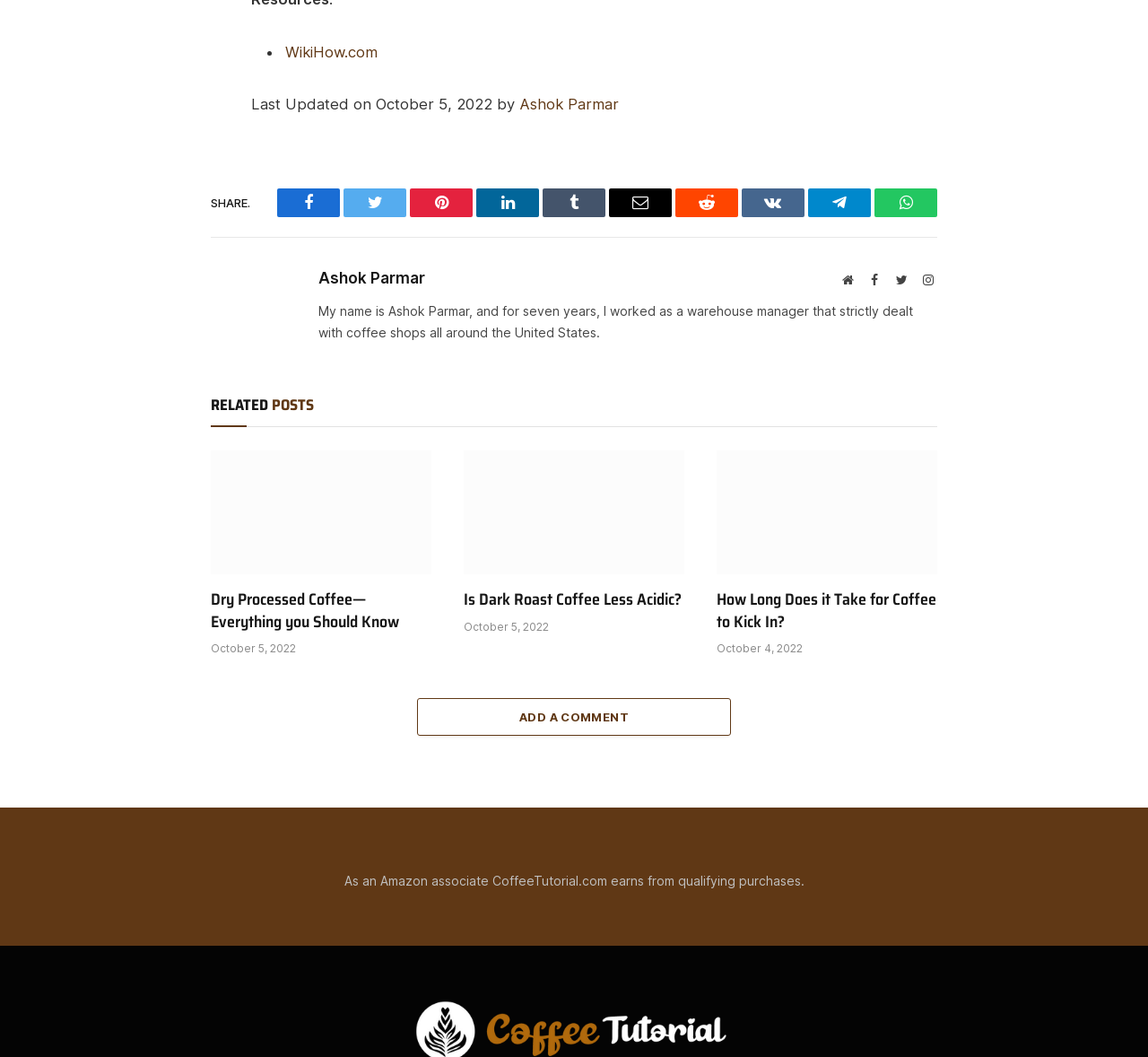Given the element description "Add A Comment", identify the bounding box of the corresponding UI element.

[0.363, 0.661, 0.637, 0.696]